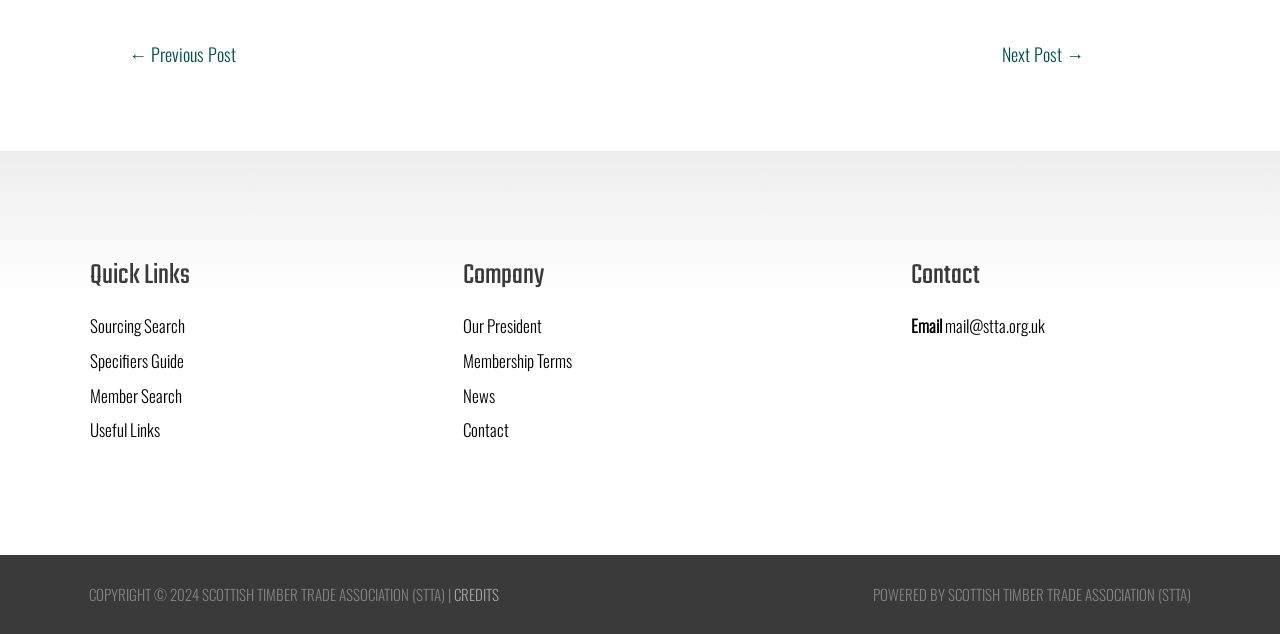What is the name of the organization?
Provide a fully detailed and comprehensive answer to the question.

I found the name of the organization in the footer section, which is 'Scottish Timber Trade Association (STTA)'.